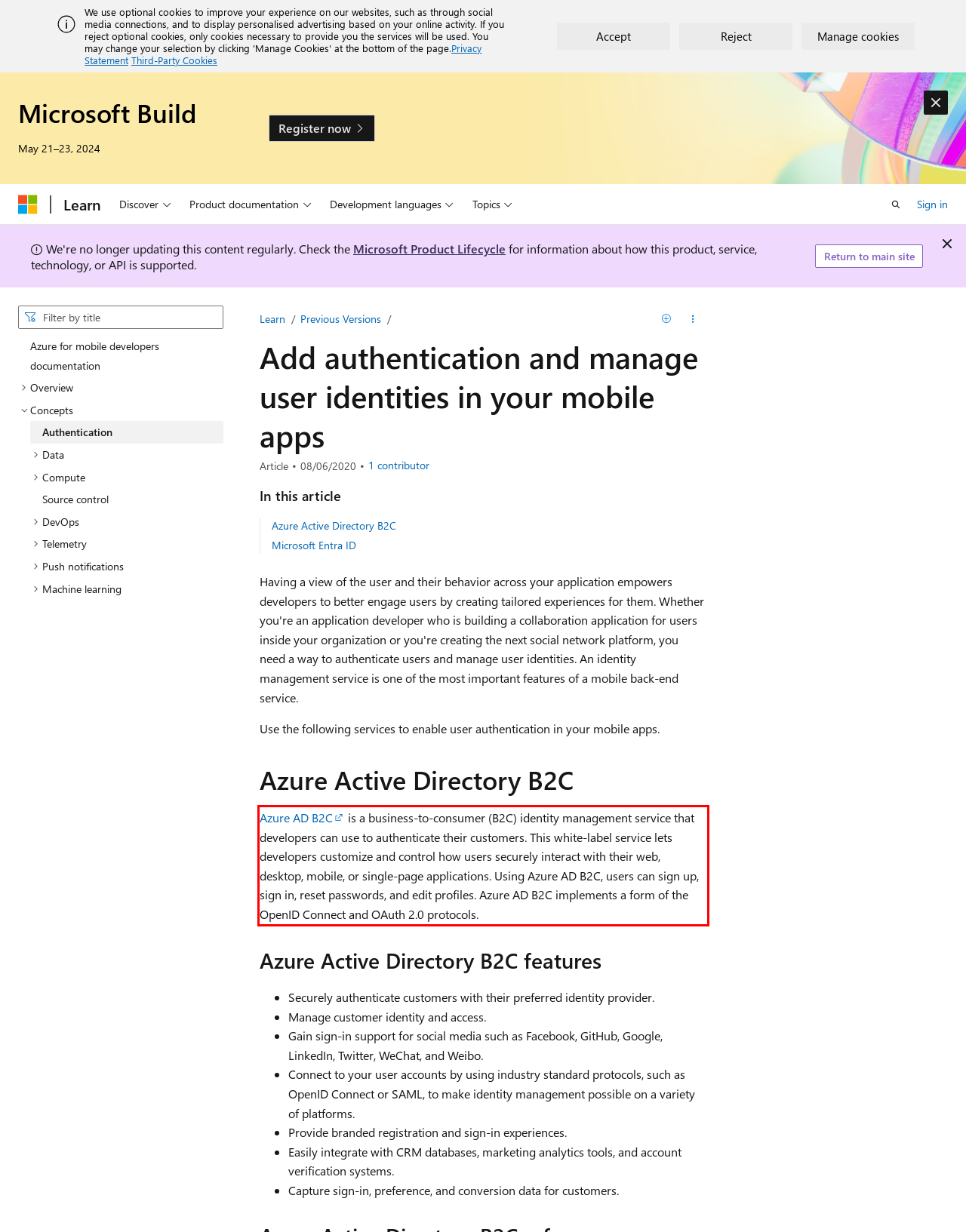Identify the text within the red bounding box on the webpage screenshot and generate the extracted text content.

Azure AD B2C is a business-to-consumer (B2C) identity management service that developers can use to authenticate their customers. This white-label service lets developers customize and control how users securely interact with their web, desktop, mobile, or single-page applications. Using Azure AD B2C, users can sign up, sign in, reset passwords, and edit profiles. Azure AD B2C implements a form of the OpenID Connect and OAuth 2.0 protocols.